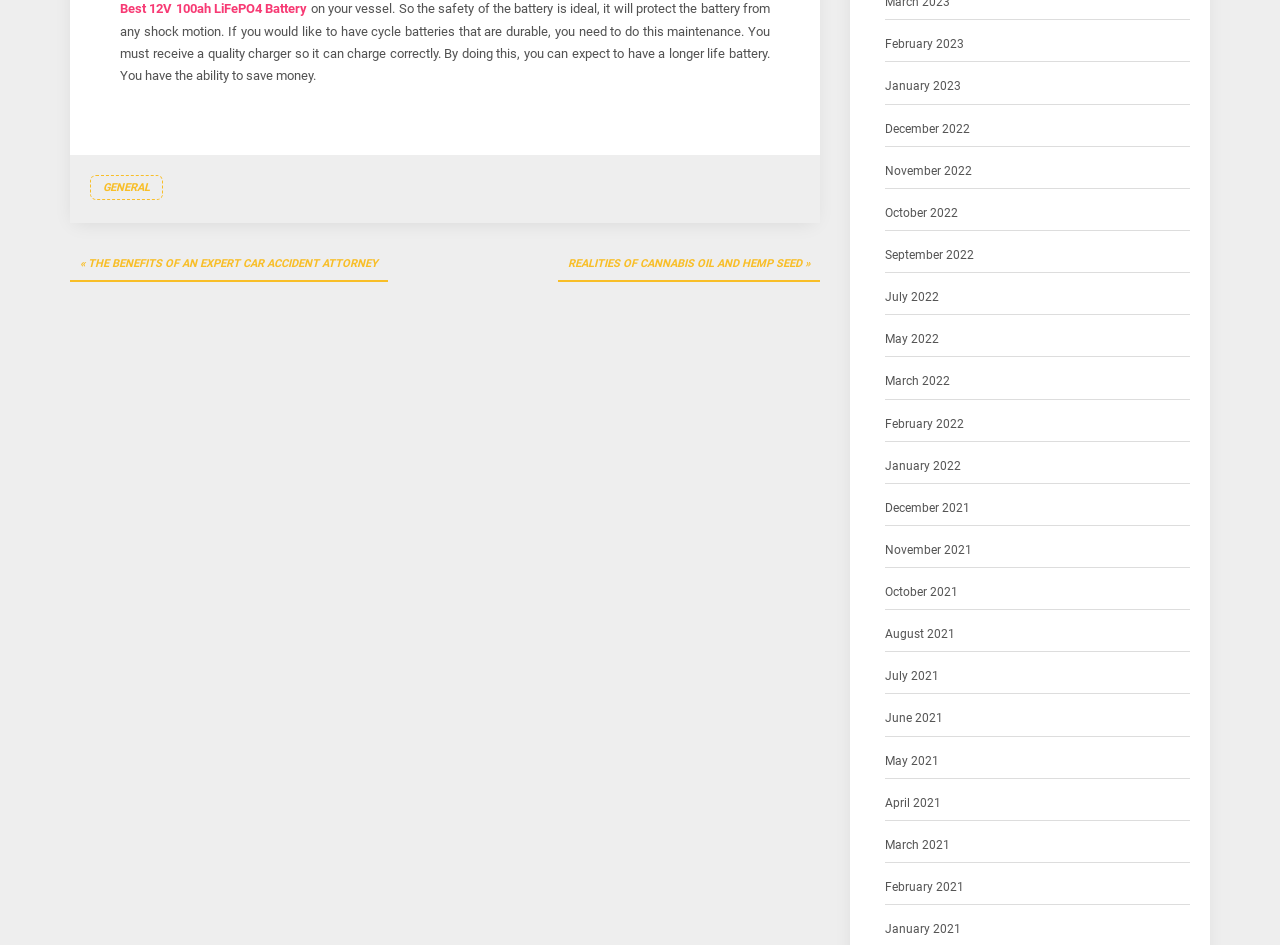What is the purpose of maintaining a cycle battery?
Using the image as a reference, answer the question in detail.

According to the StaticText element, maintaining a cycle battery involves receiving a quality charger to charge correctly, which can help to have a longer life battery. This implies that the purpose of maintaining a cycle battery is to extend its lifespan.